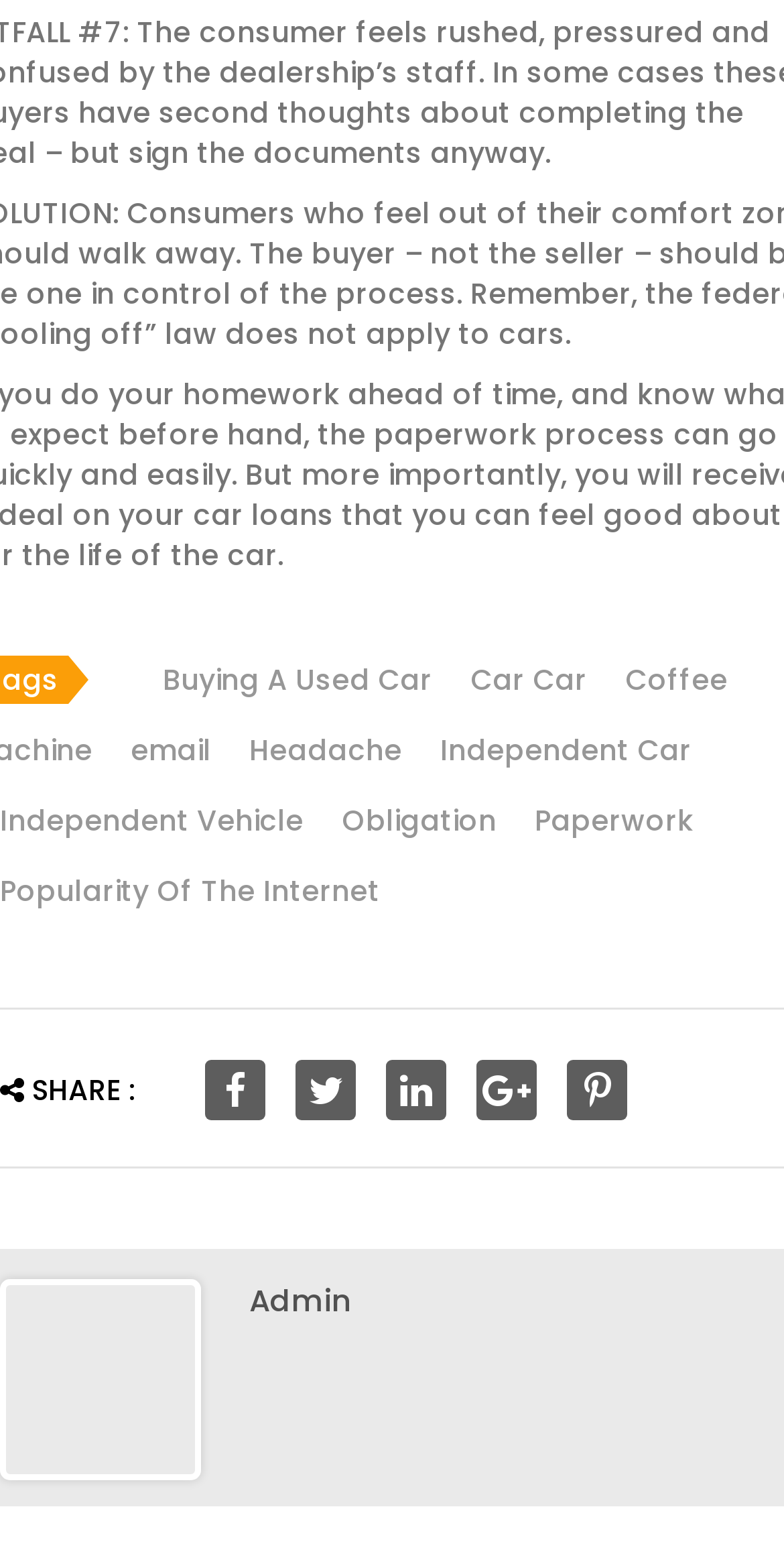Based on the element description, predict the bounding box coordinates (top-left x, top-left y, bottom-right x, bottom-right y) for the UI element in the screenshot: Buying A Used Car

[0.169, 0.422, 0.551, 0.448]